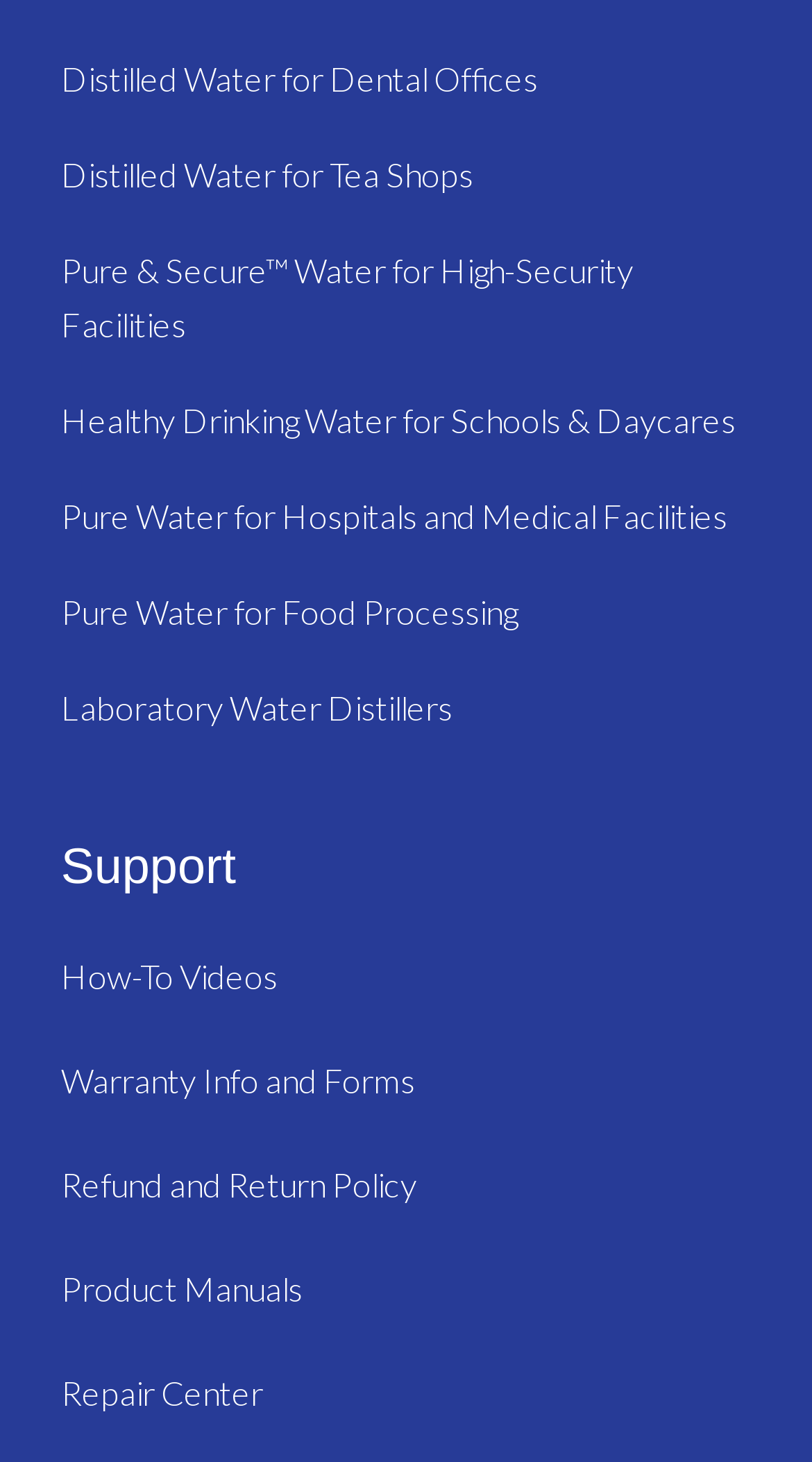Please identify the bounding box coordinates of the element on the webpage that should be clicked to follow this instruction: "Explore pure water solutions for hospitals and medical facilities". The bounding box coordinates should be given as four float numbers between 0 and 1, formatted as [left, top, right, bottom].

[0.075, 0.34, 0.896, 0.367]